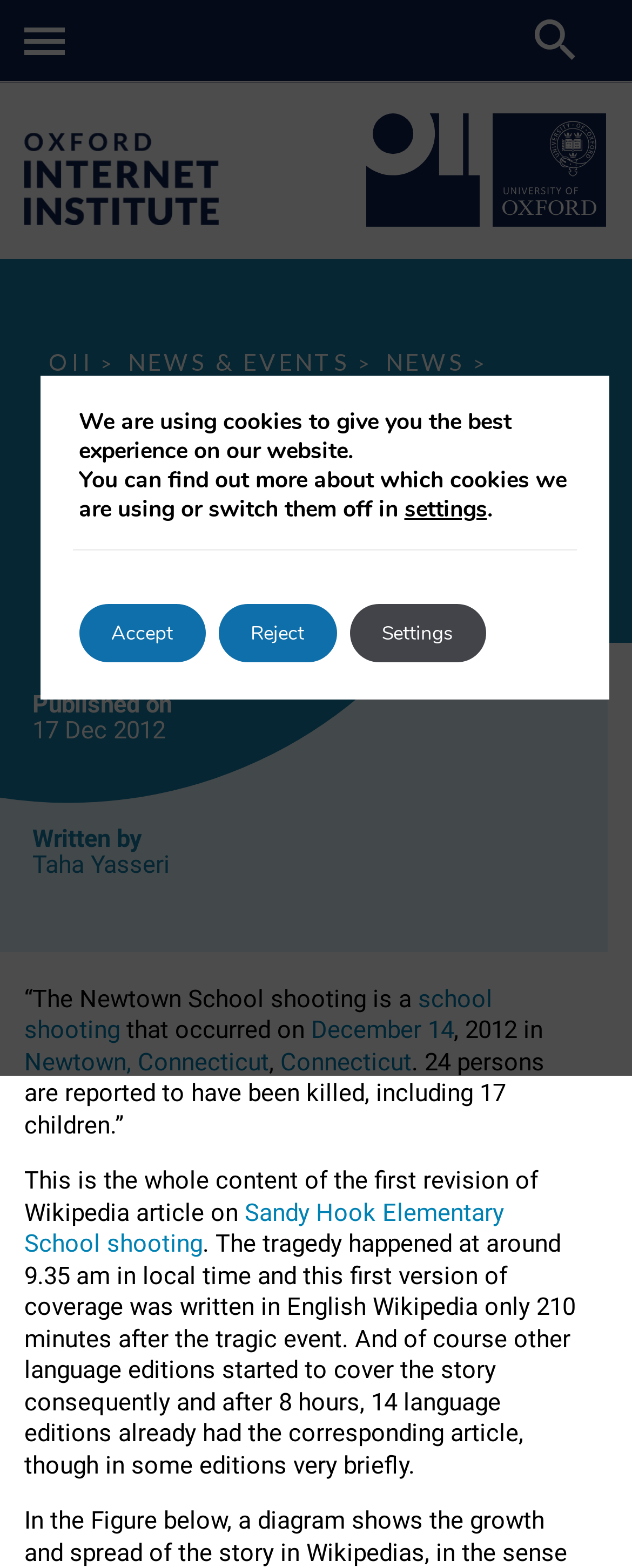Given the element description, predict the bounding box coordinates in the format (top-left x, top-left y, bottom-right x, bottom-right y), using floating point numbers between 0 and 1: parent_node: Comment * name="comment"

None